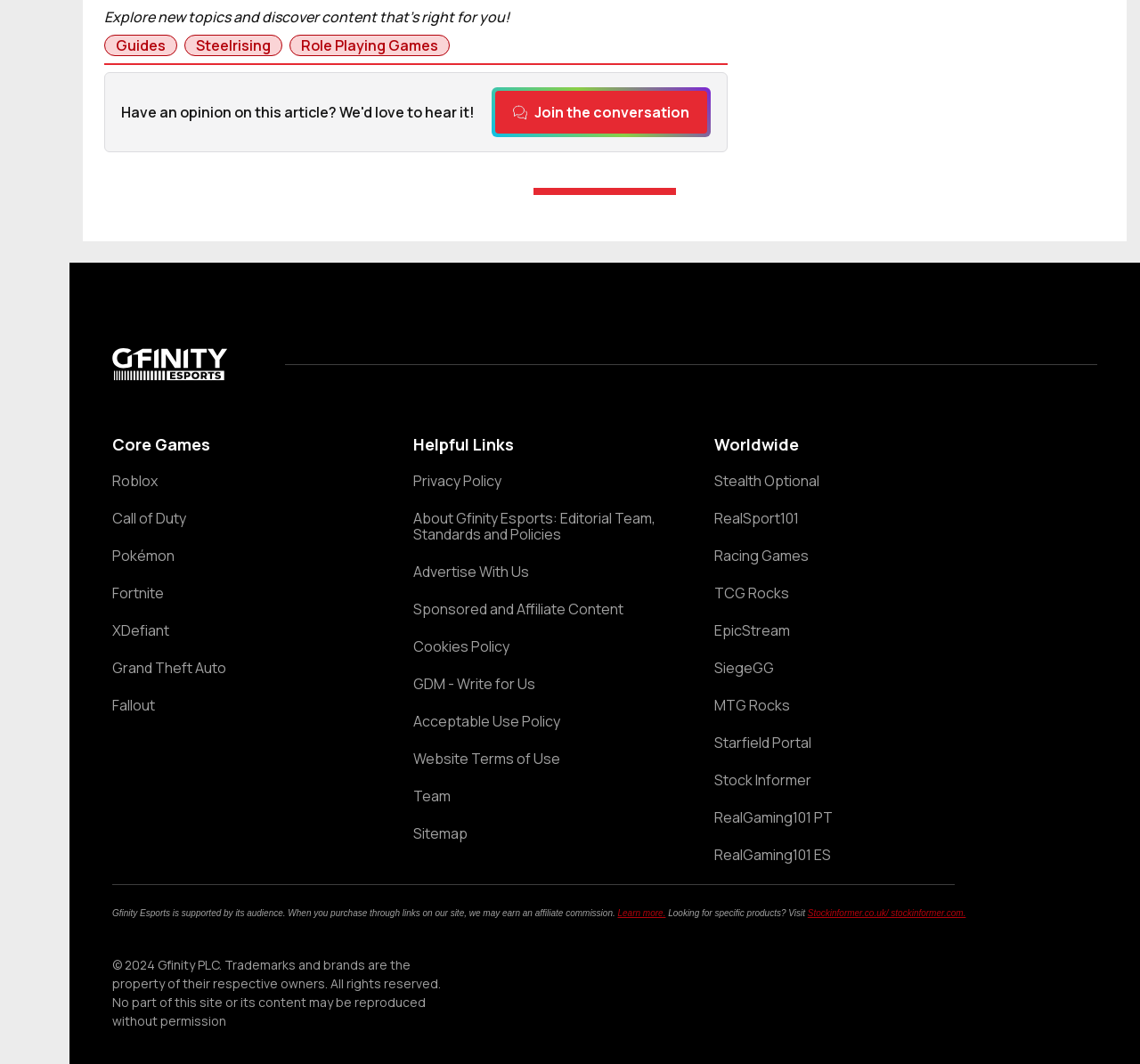Please determine the bounding box coordinates for the element that should be clicked to follow these instructions: "Read the 'Privacy Policy'".

[0.363, 0.445, 0.589, 0.46]